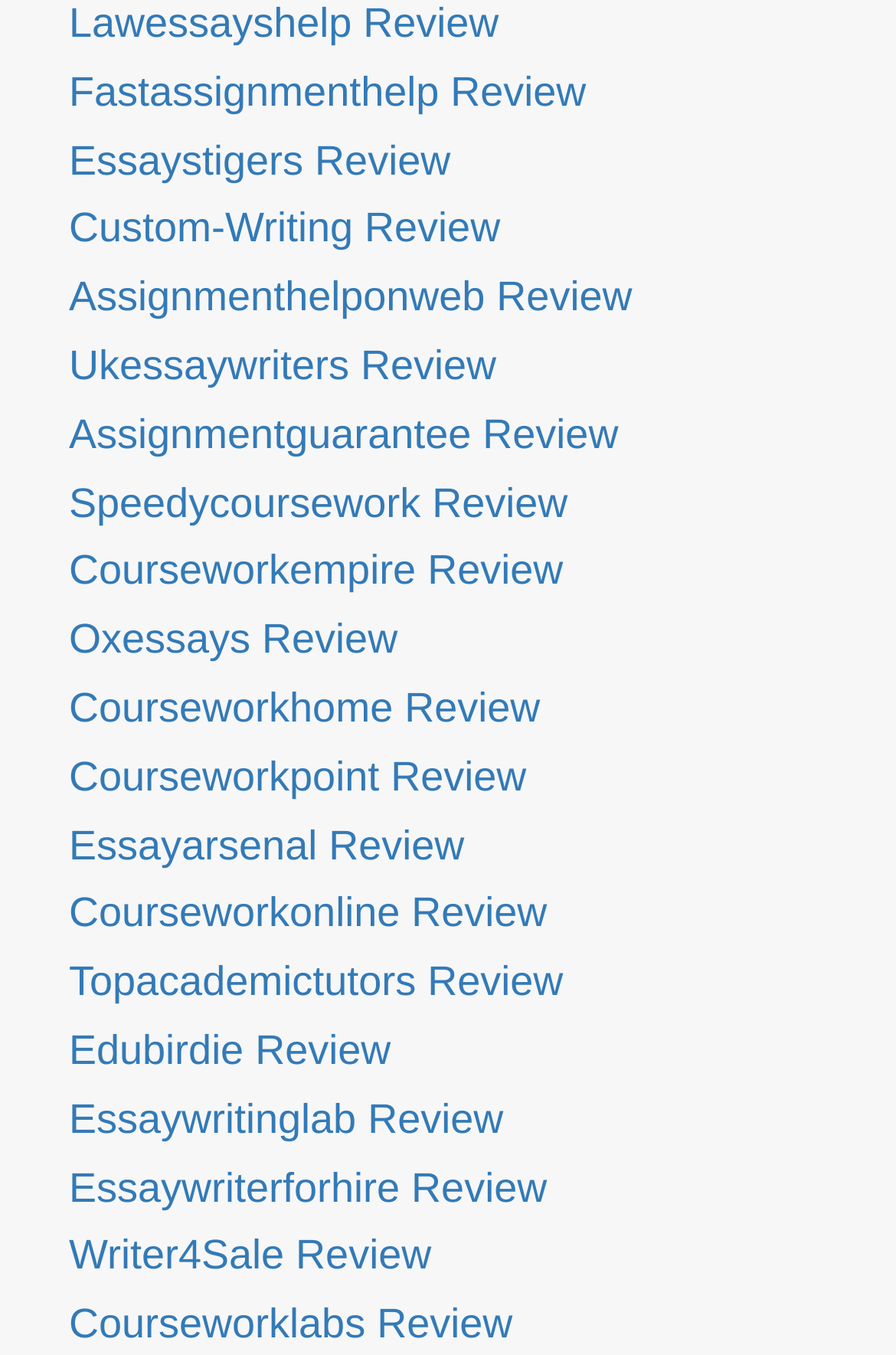Please specify the bounding box coordinates of the clickable section necessary to execute the following command: "Learn about Oxessays Review".

[0.077, 0.455, 0.444, 0.489]